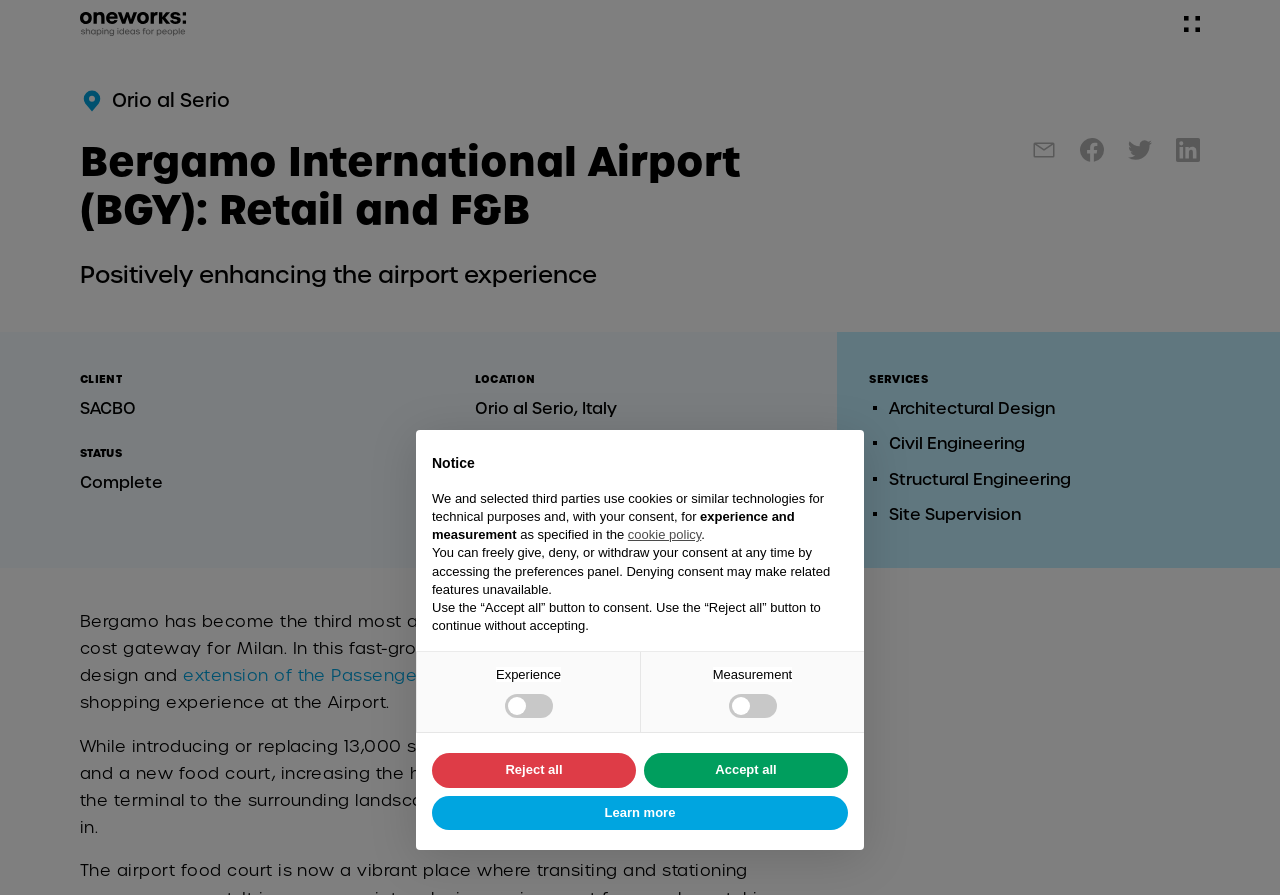What is the purpose of the 'Share via mail' button?
Use the image to give a comprehensive and detailed response to the question.

I found the answer by looking at the button 'Share via mail' which is located at the top of the webpage, and its purpose is to share the content via mail.